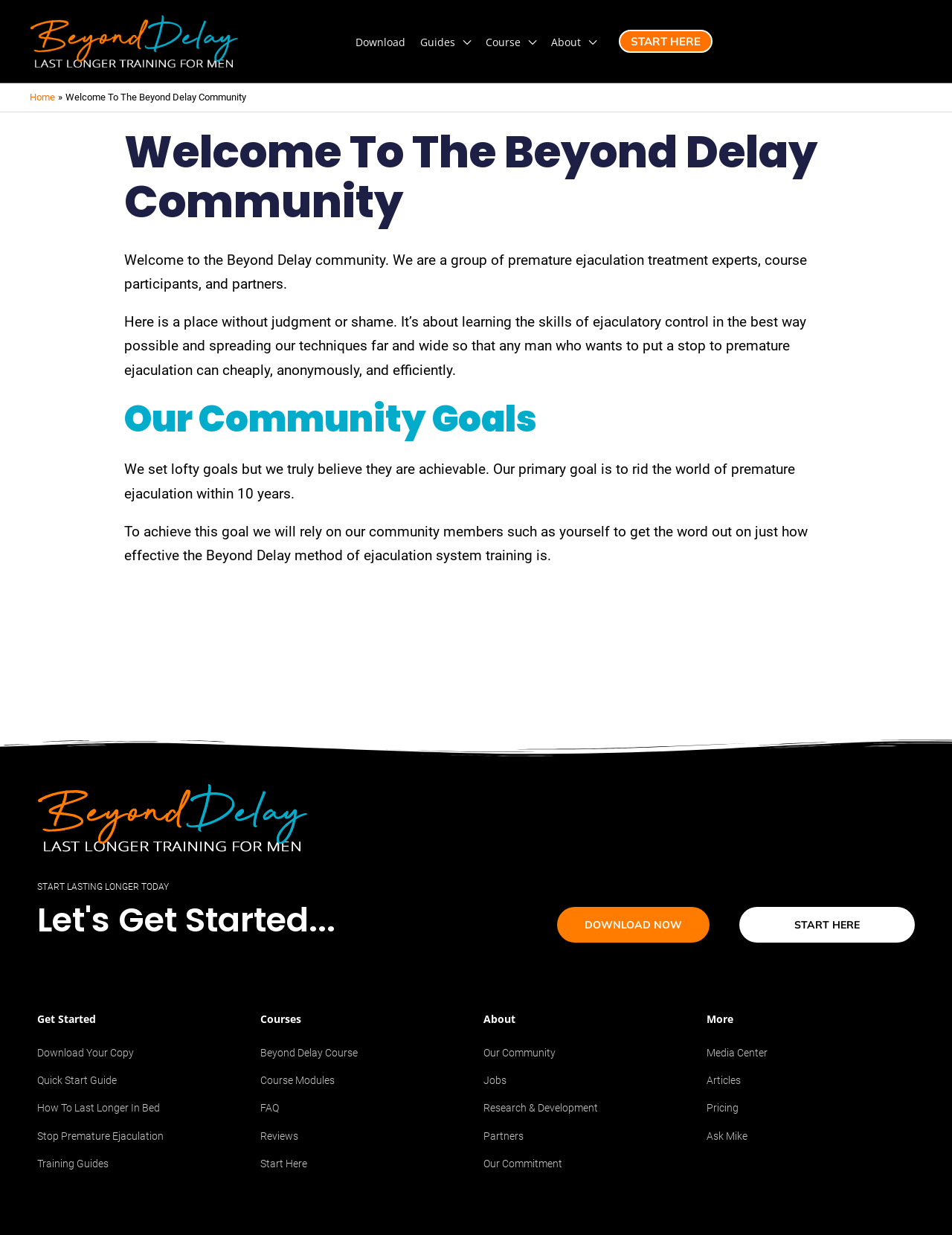What are the types of resources available on the website?
Use the information from the screenshot to give a comprehensive response to the question.

The types of resources available on the website can be inferred from the navigation section, where links to 'Course', 'Guides', and 'Articles' are present. These resources are likely related to premature ejaculation treatment and ejaculatory control.